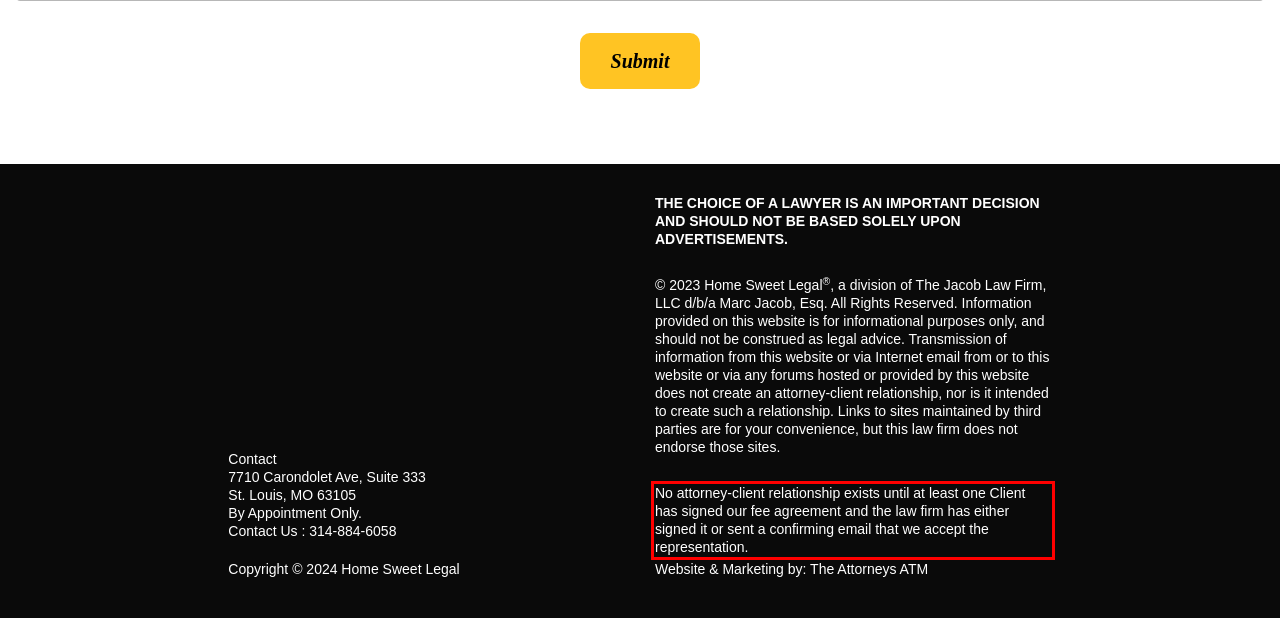You have a screenshot of a webpage with a UI element highlighted by a red bounding box. Use OCR to obtain the text within this highlighted area.

No attorney-client relationship exists until at least one Client has signed our fee agreement and the law firm has either signed it or sent a confirming email that we accept the representation.